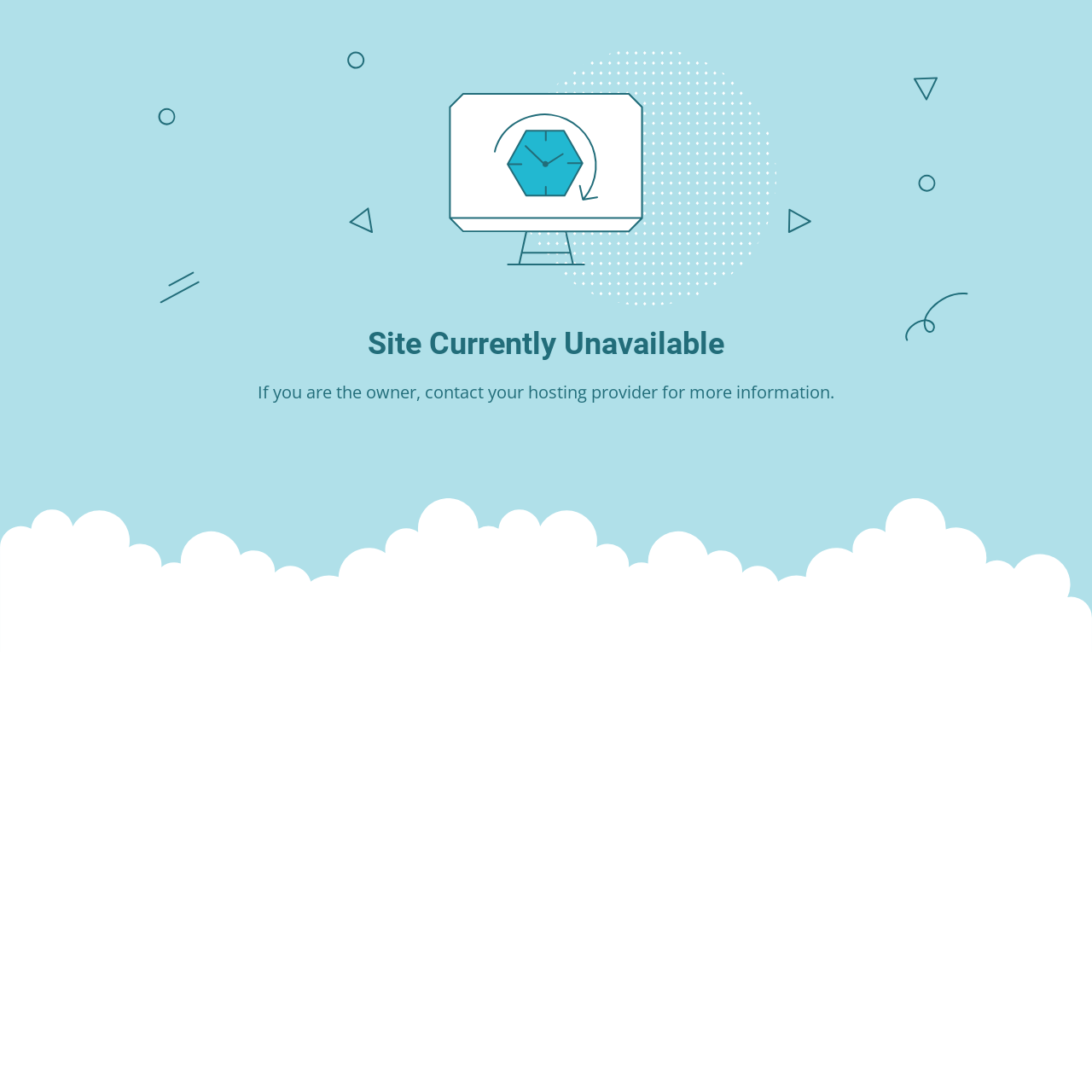Extract the text of the main heading from the webpage.

Site Currently Unavailable